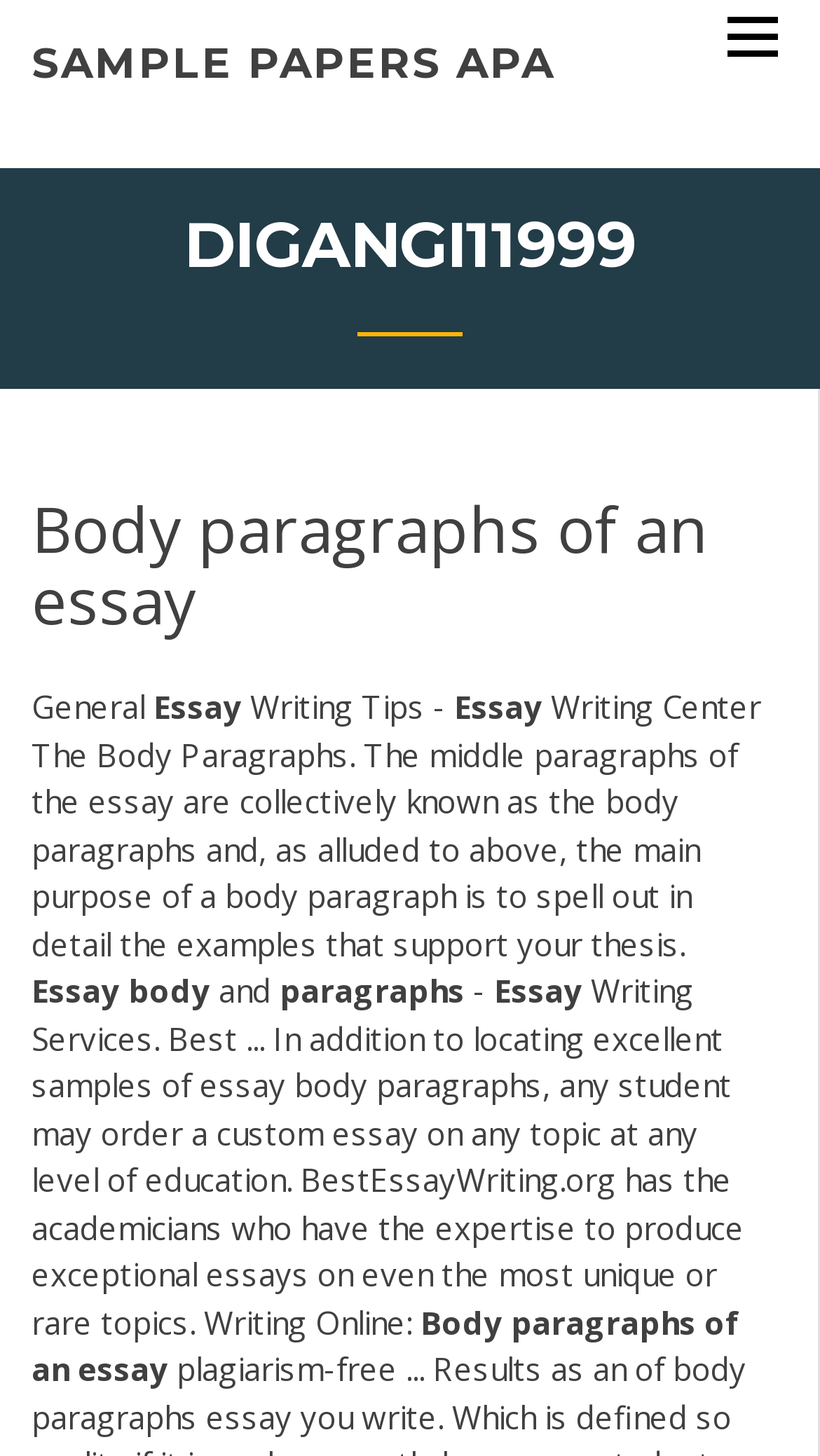Construct a comprehensive caption that outlines the webpage's structure and content.

The webpage appears to be an educational resource focused on essay writing, specifically body paragraphs. At the top-left corner, there is a link labeled "SAMPLE PAPERS APA". Next to it, on the top-right corner, there is another link with no label. 

Below these links, there is a heading "DIGANGI11999" that spans almost the entire width of the page. Within this heading, there is a subheading "Body paragraphs of an essay" that is positioned slightly below the top-left corner. 

To the right of the subheading, there are three static text elements arranged horizontally, labeled "General", "Essay", and "Writing Tips -". Below these text elements, there is a paragraph of text that explains the purpose of body paragraphs in an essay. This paragraph is positioned near the top-left corner and spans about two-thirds of the page width.

Below this paragraph, there are two static text elements, "and" and "Essay", positioned near the middle of the page. To the right of these text elements, there is another paragraph of text that discusses custom essay writing services. This paragraph is positioned near the bottom-left corner and spans about three-quarters of the page width. Finally, there is a static text element "Body" positioned near the bottom-right corner of the page.